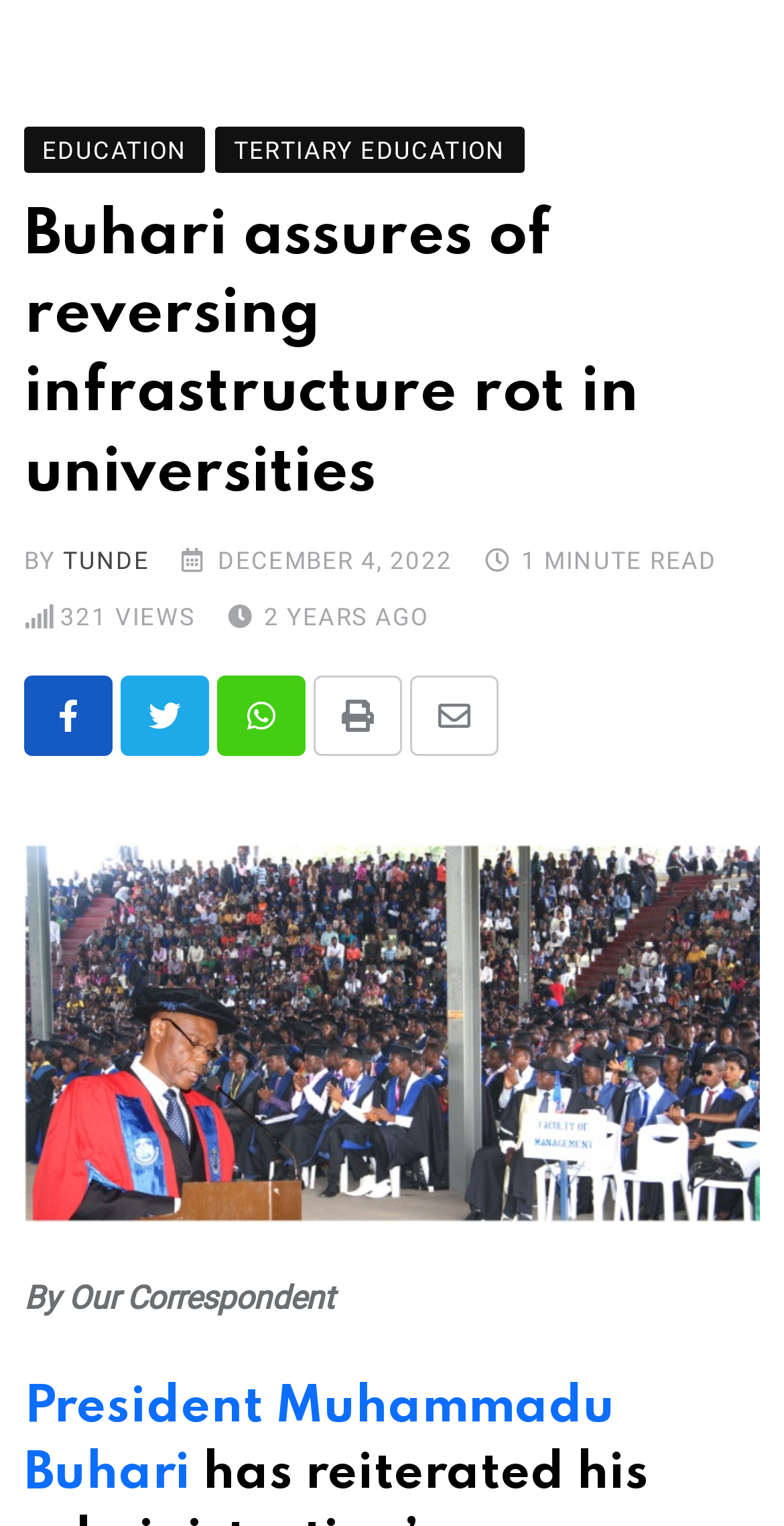Please specify the bounding box coordinates of the clickable region necessary for completing the following instruction: "Share the article via Email". The coordinates must consist of four float numbers between 0 and 1, i.e., [left, top, right, bottom].

[0.523, 0.442, 0.636, 0.495]